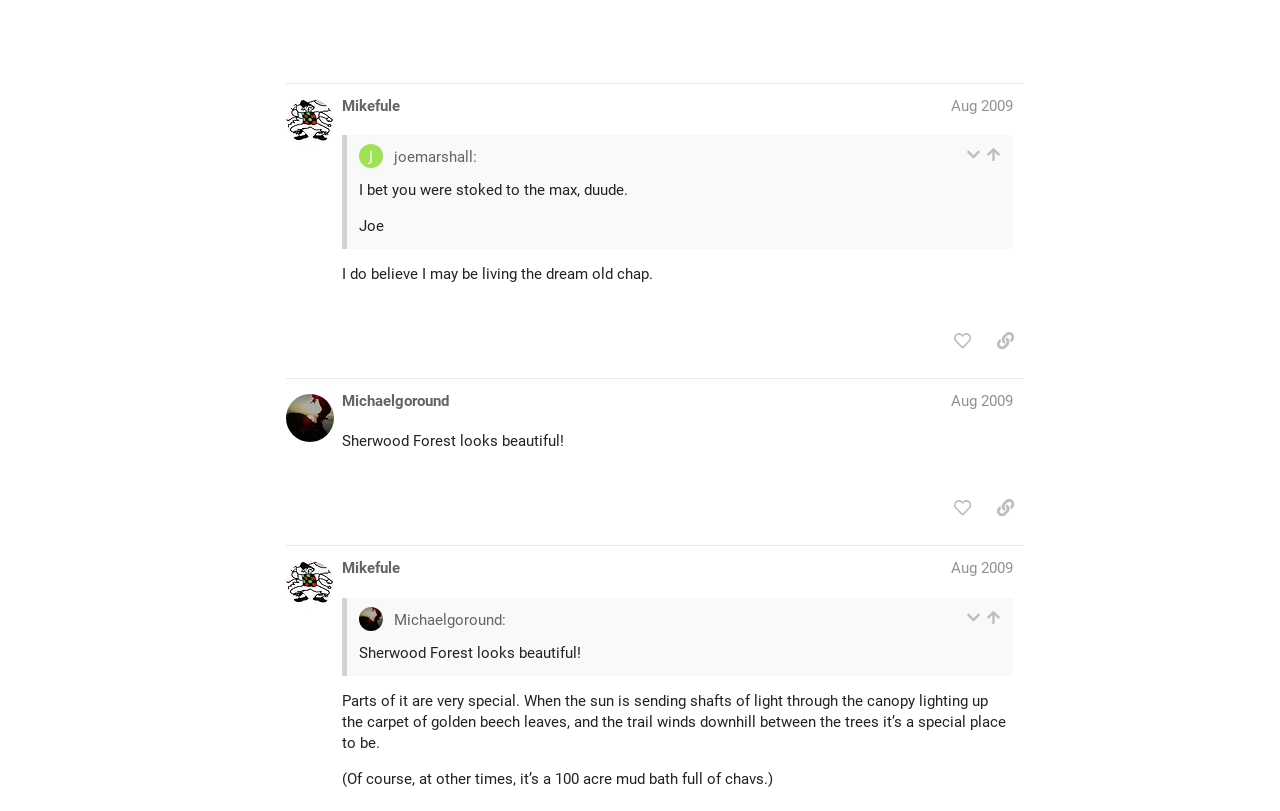Who started the topic?
Based on the image, give a one-word or short phrase answer.

rob.northcott